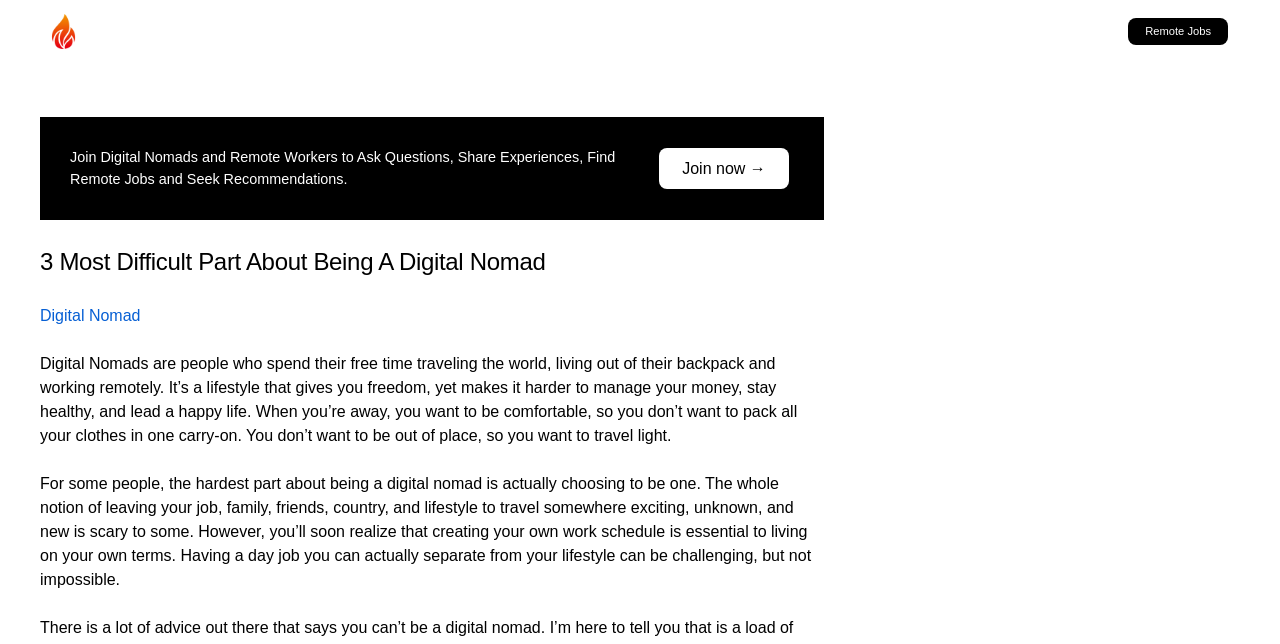Answer succinctly with a single word or phrase:
What is the hardest part about being a digital nomad for some people?

Choosing to be one